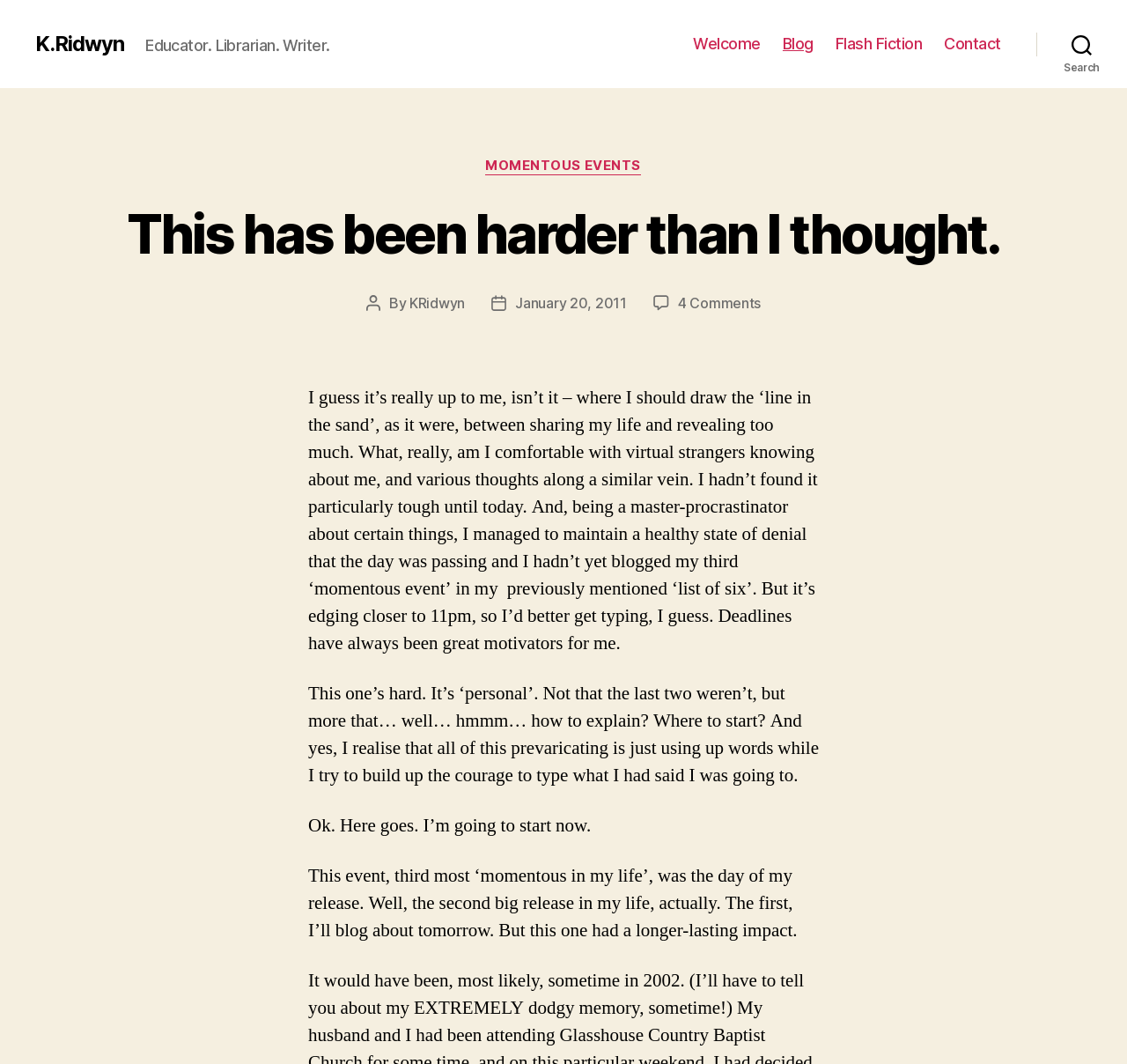What is the purpose of the button at the top right corner?
Give a one-word or short phrase answer based on the image.

Search